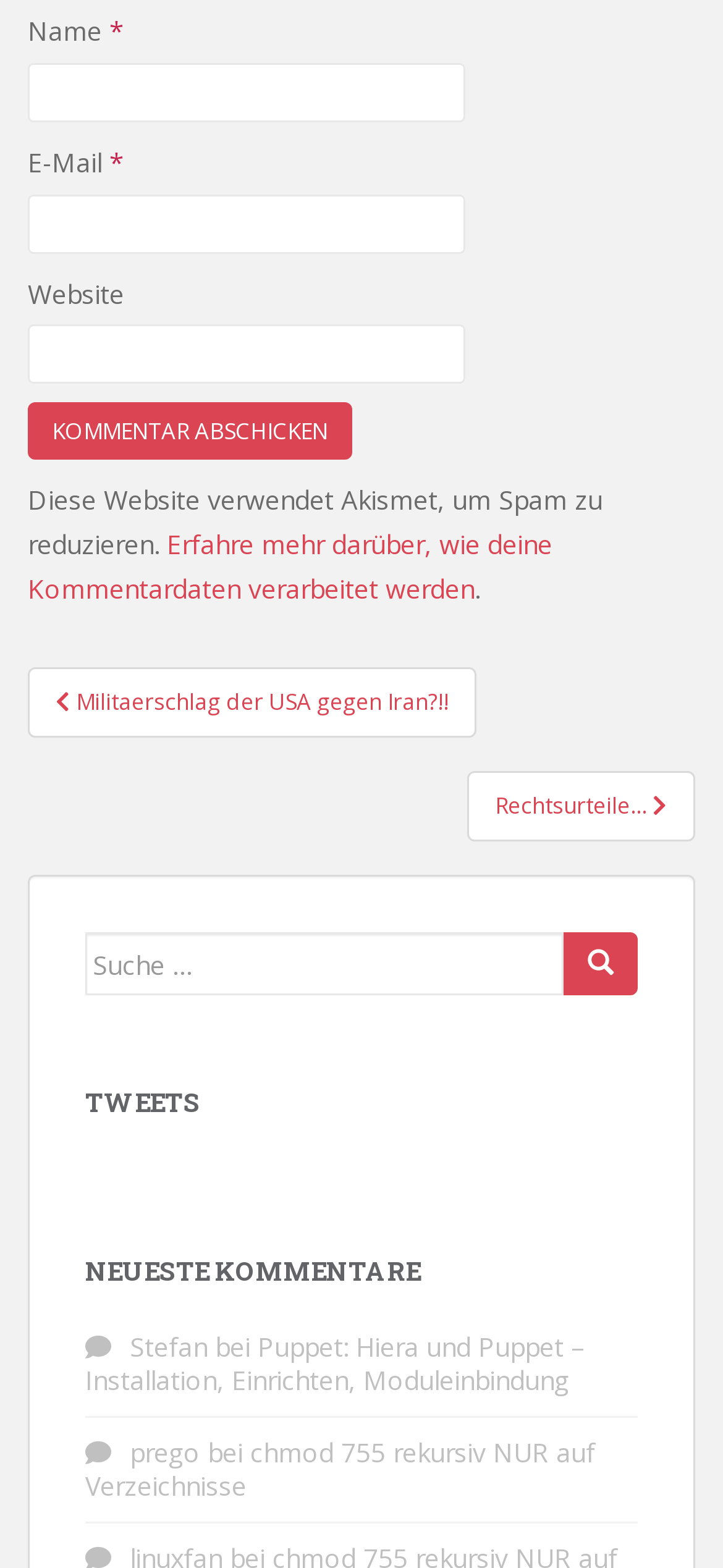Answer the question briefly using a single word or phrase: 
What is the link 'Erfahre mehr darüber, wie deine Kommentardaten verarbeitet werden' about?

Comment data processing